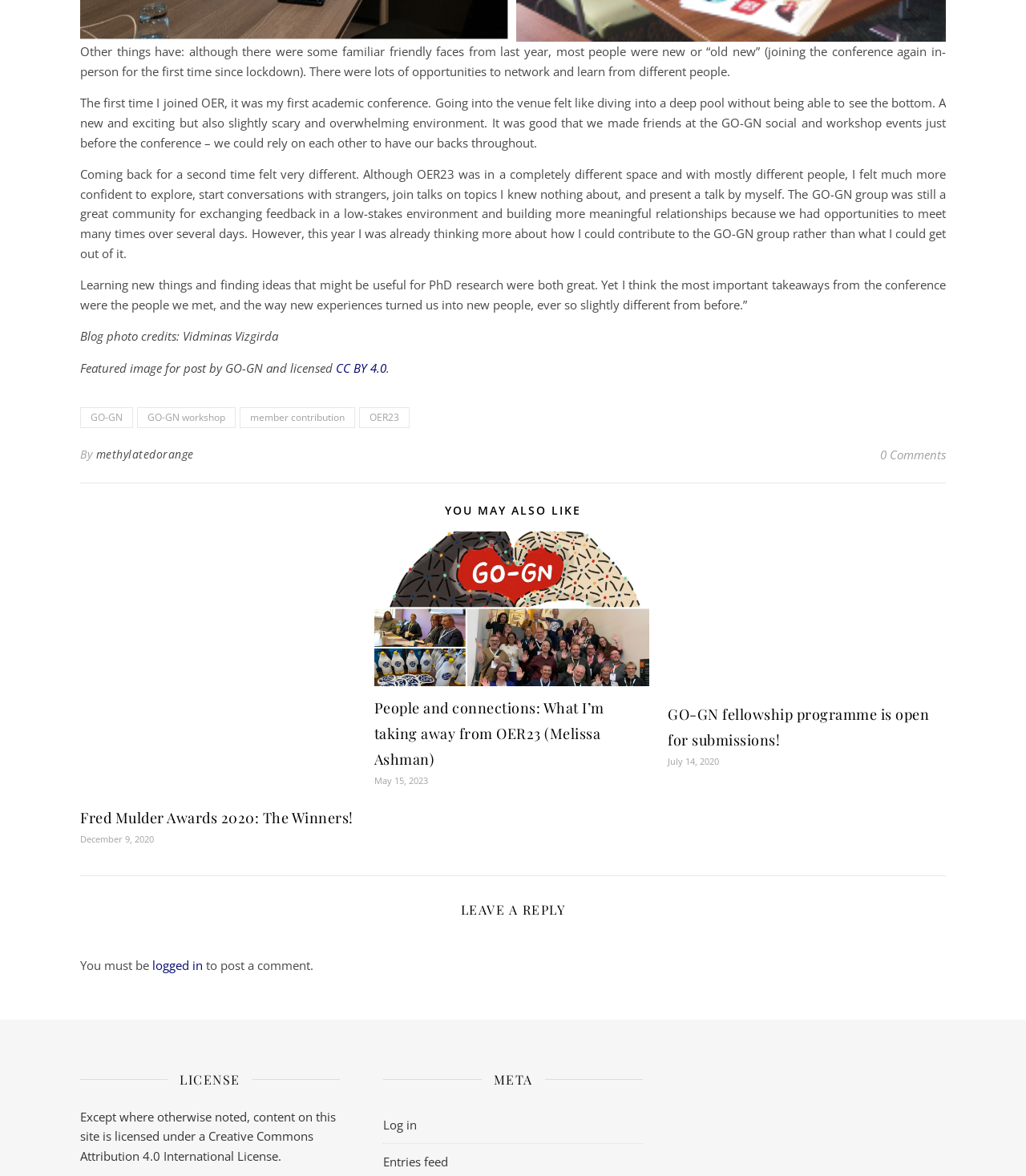Look at the image and answer the question in detail:
What is the license of the content on this site?

The license of the content on this site can be found at the bottom of the page, under the 'LICENSE' heading. It states that 'Except where otherwise noted, content on this site is licensed under a Creative Commons Attribution 4.0 International License.' This indicates that the content is licensed under this specific license.